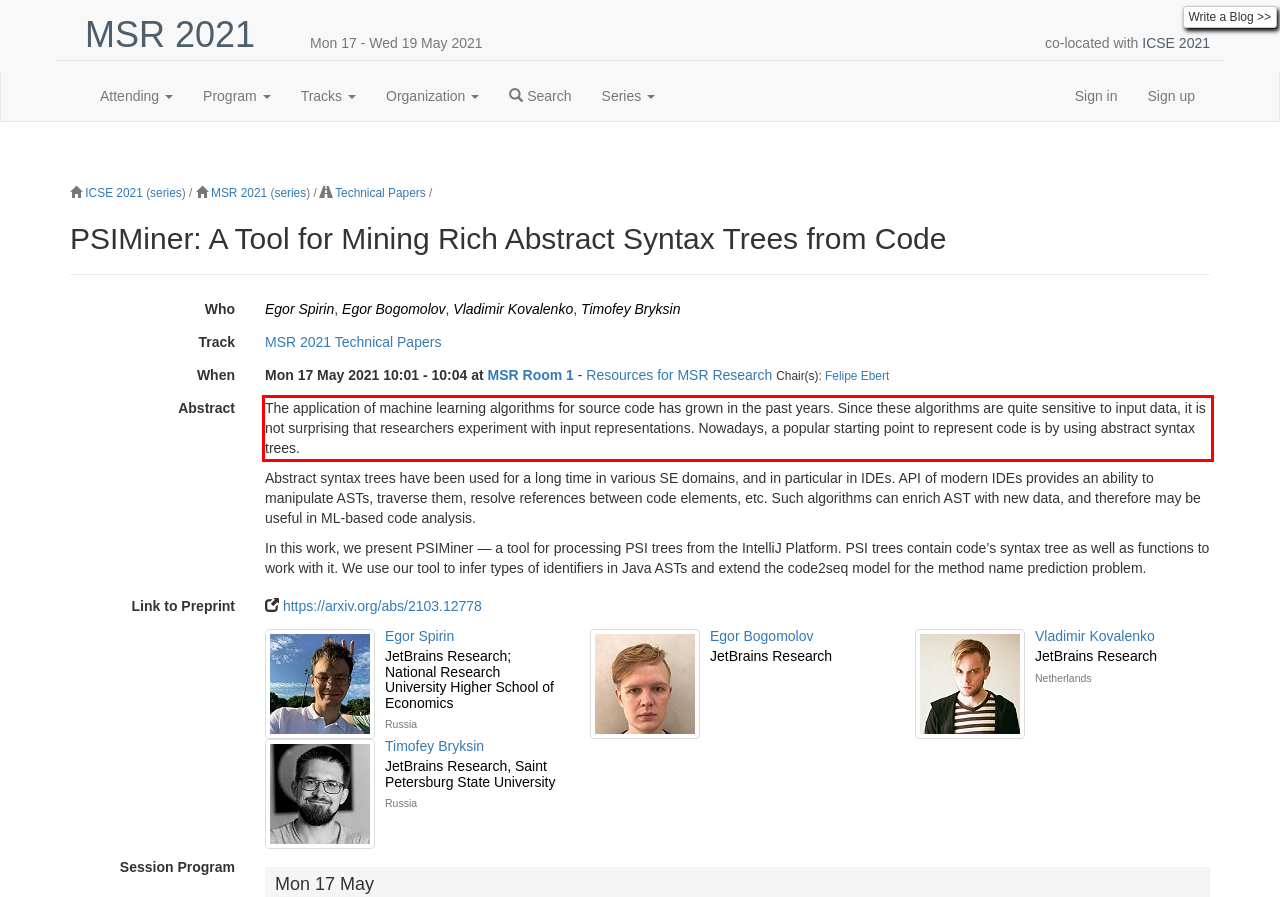With the given screenshot of a webpage, locate the red rectangle bounding box and extract the text content using OCR.

The application of machine learning algorithms for source code has grown in the past years. Since these algorithms are quite sensitive to input data, it is not surprising that researchers experiment with input representations. Nowadays, a popular starting point to represent code is by using abstract syntax trees.